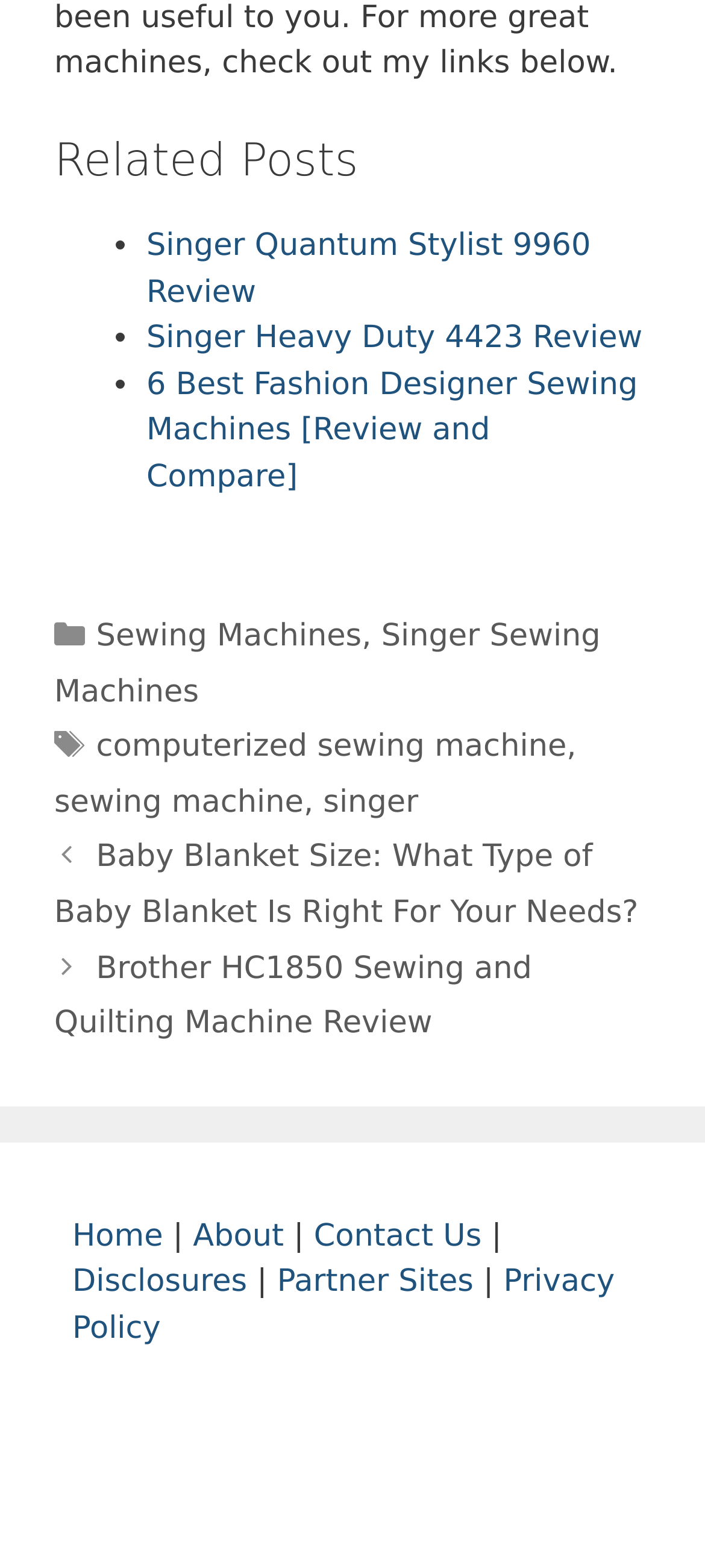What is the second tag of the post?
Please give a detailed answer to the question using the information shown in the image.

I found the second tag of the post by looking at the footer section of the webpage, where it says 'Tags' and lists several tags, and the second one is 'sewing machine'.